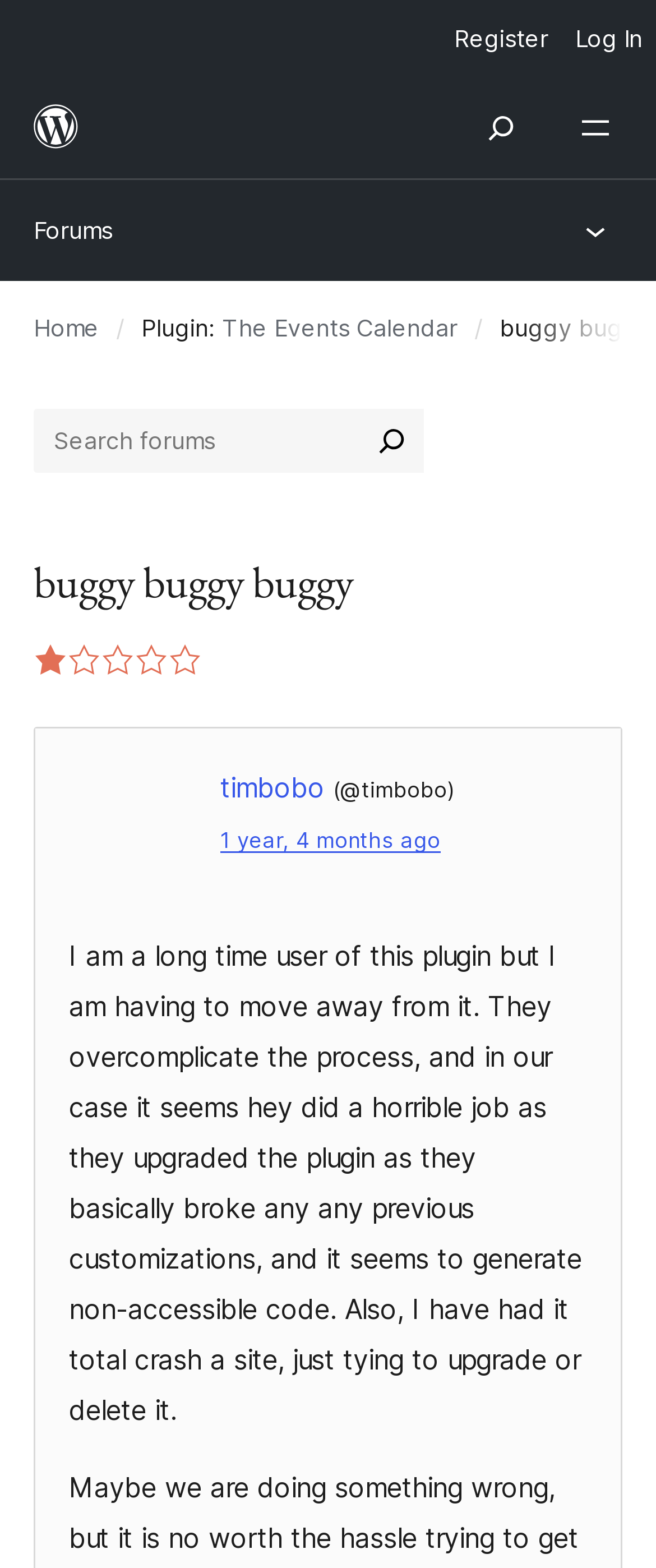Identify the bounding box coordinates of the region that needs to be clicked to carry out this instruction: "Search for something in the forums". Provide these coordinates as four float numbers ranging from 0 to 1, i.e., [left, top, right, bottom].

[0.051, 0.261, 0.646, 0.302]